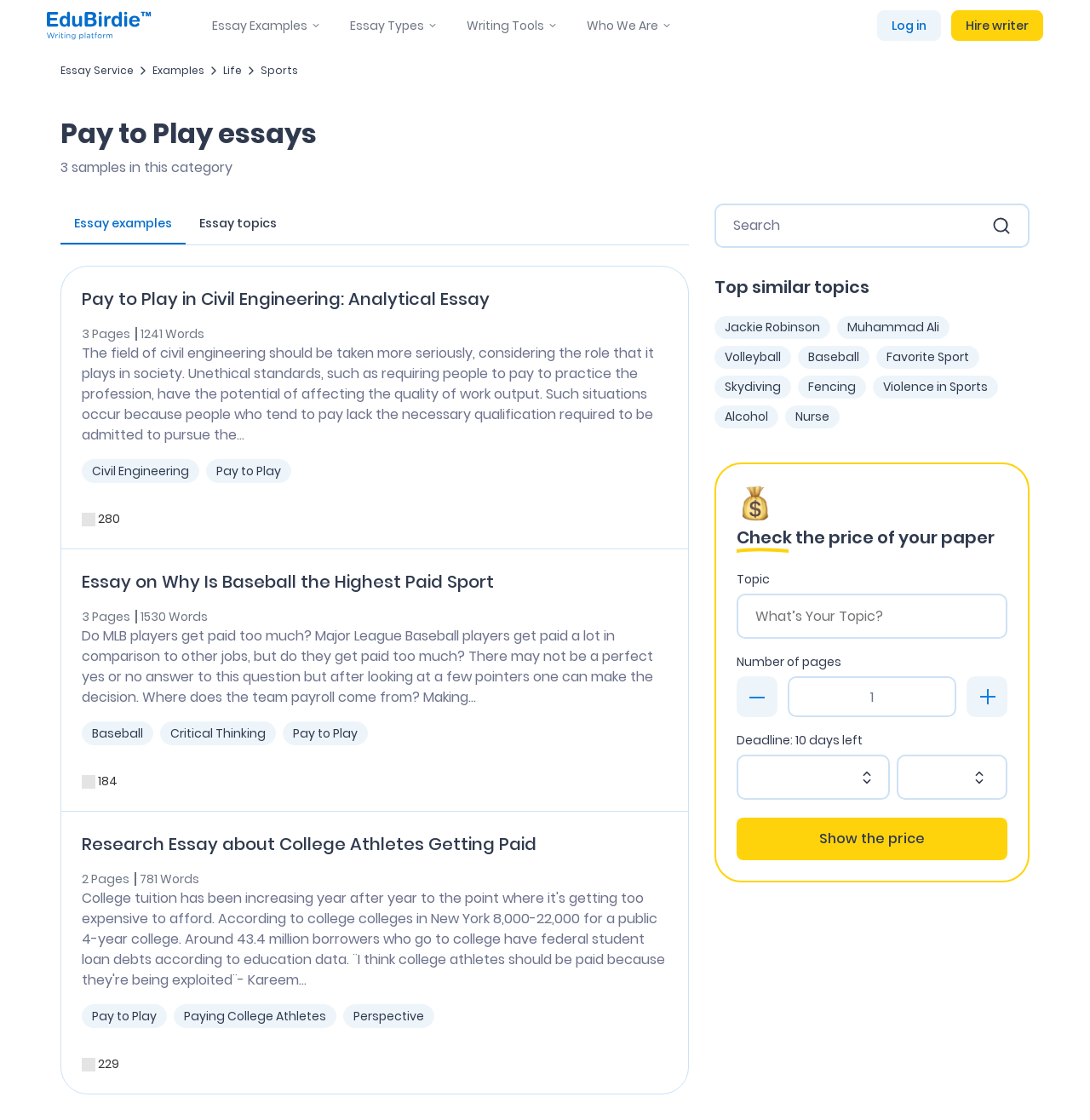Kindly determine the bounding box coordinates of the area that needs to be clicked to fulfill this instruction: "Search for essays".

[0.647, 0.009, 0.795, 0.037]